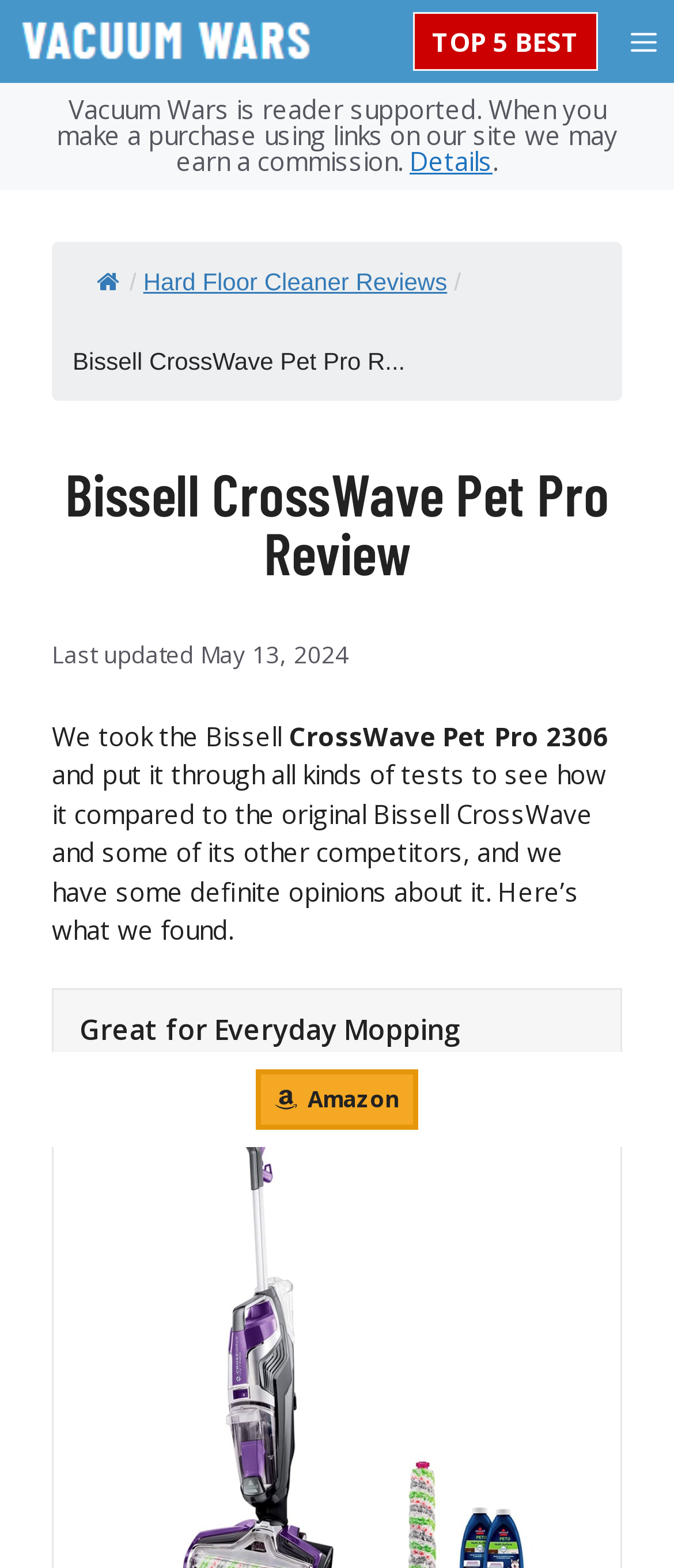What is the purpose of the webpage? Using the information from the screenshot, answer with a single word or phrase.

To review a vacuum cleaner